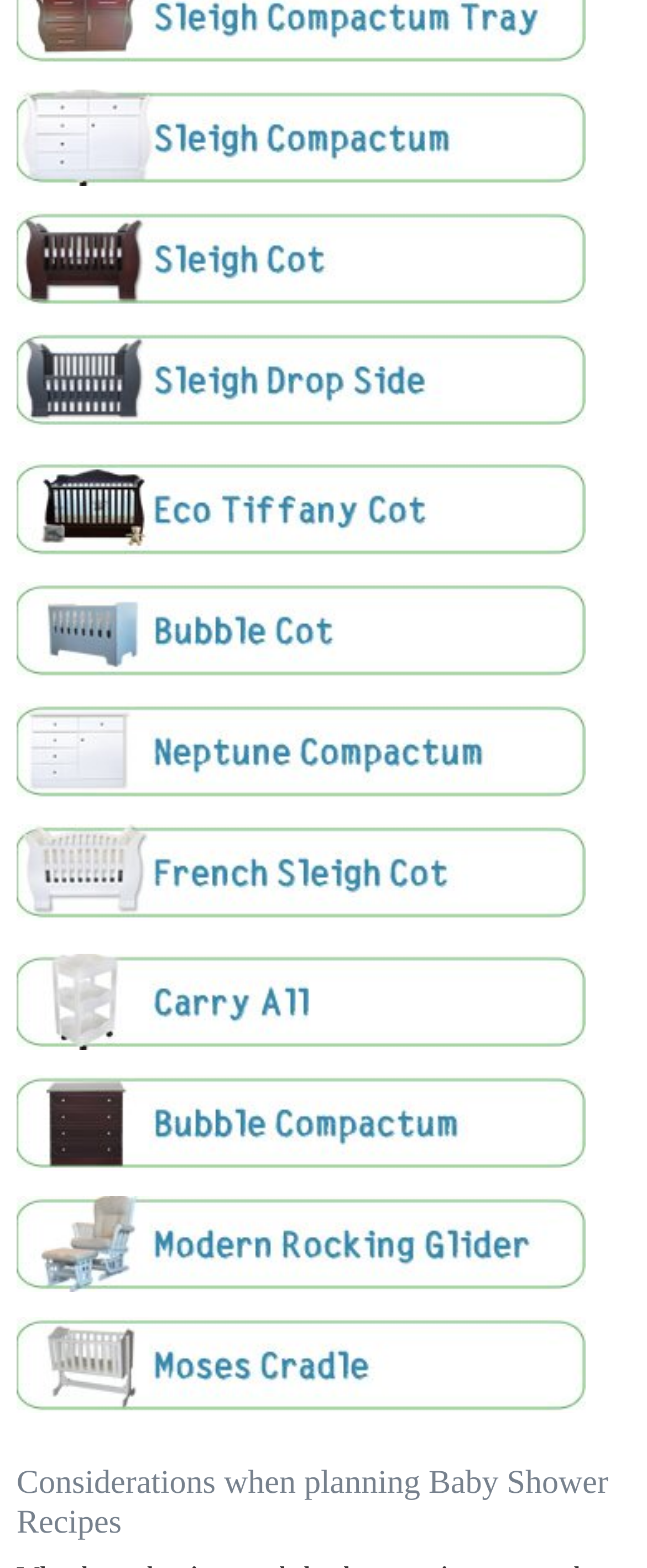Identify the bounding box coordinates of the section to be clicked to complete the task described by the following instruction: "click on the sleigh compactum tray link". The coordinates should be four float numbers between 0 and 1, formatted as [left, top, right, bottom].

[0.026, 0.03, 0.905, 0.045]